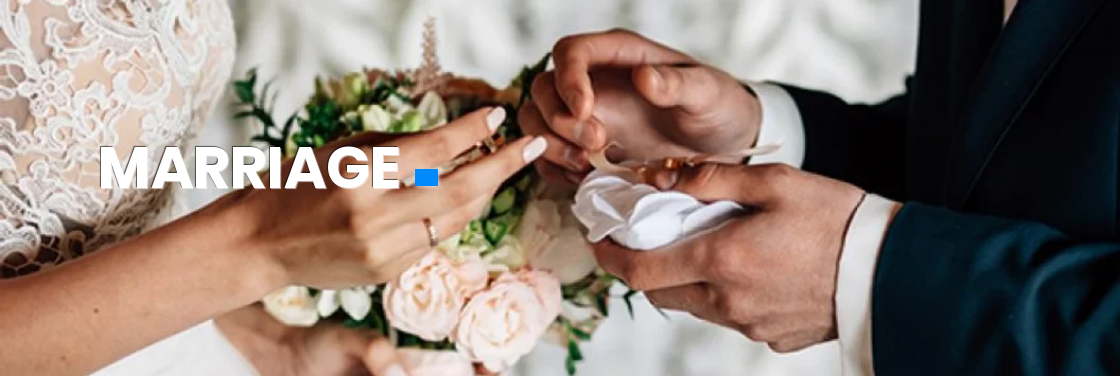Give a thorough caption for the picture.

This image captures a poignant moment from a wedding ceremony, depicting the act of exchanging rings between a couple symbolizing their commitment to each other. The bride, adorned in a delicate lace gown, gently holds a bouquet of soft pink roses while her hand extends toward her partner, who is prepared to place a ring on her finger. The elegance of the scene is amplified by the backdrop, providing a serene and intimate setting that underscores the sacredness of their union. Accompanying the visual is the bold text "MARRIAGE," emphasizing the significance of this cherished occasion and the lifelong commitment being made between the couple. This image encapsulates the essence of love, devotion, and the sacred sacrament of Matrimony, resonating with the themes of faith and community celebrated within Saint Mac Cullin's Parish.